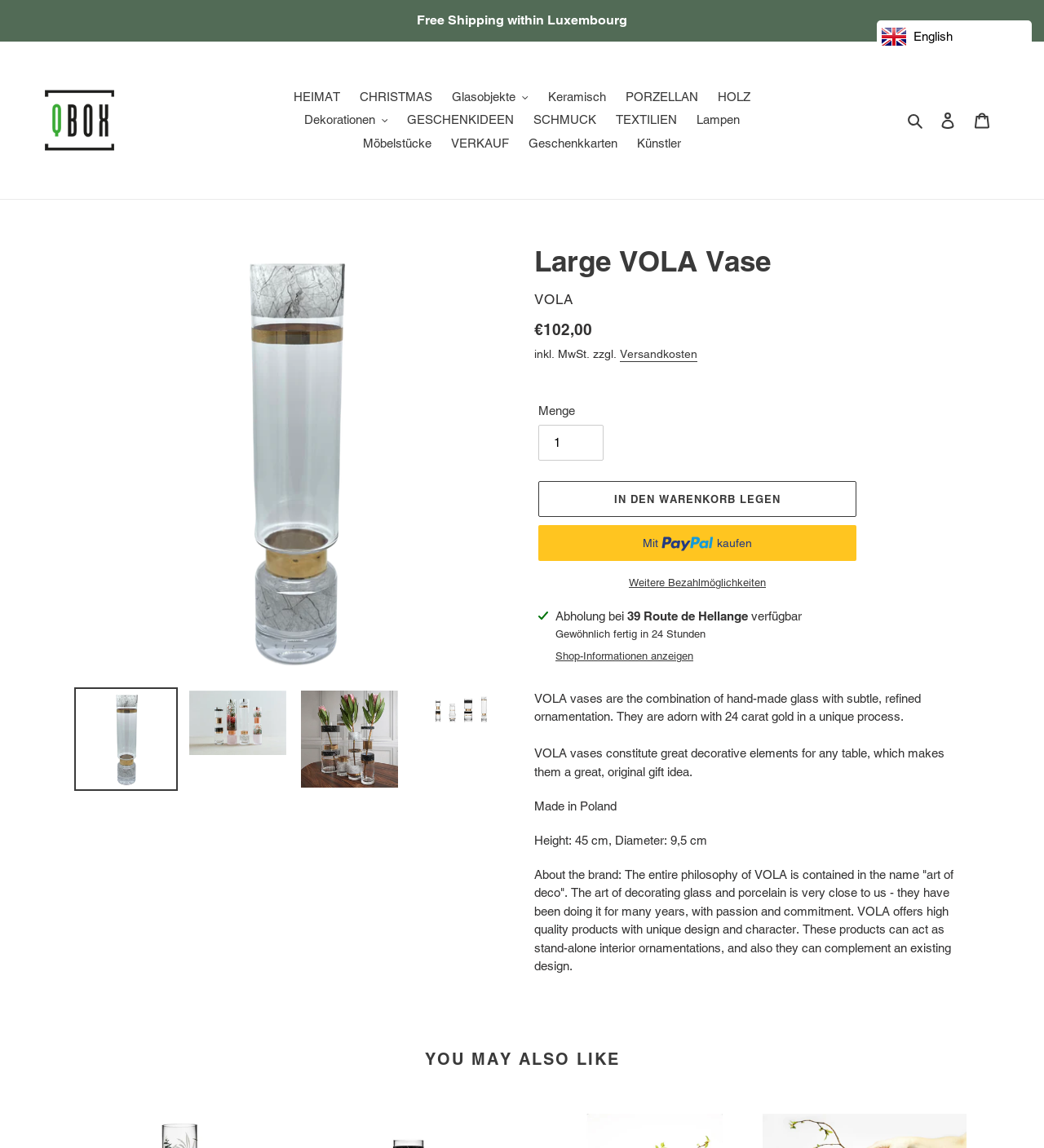Could you please study the image and provide a detailed answer to the question:
What is the price of the vase?

The price of the vase can be found in the description list detail element on the webpage, which is '€102,00'. This is the normal price of the vase, including MwSt.